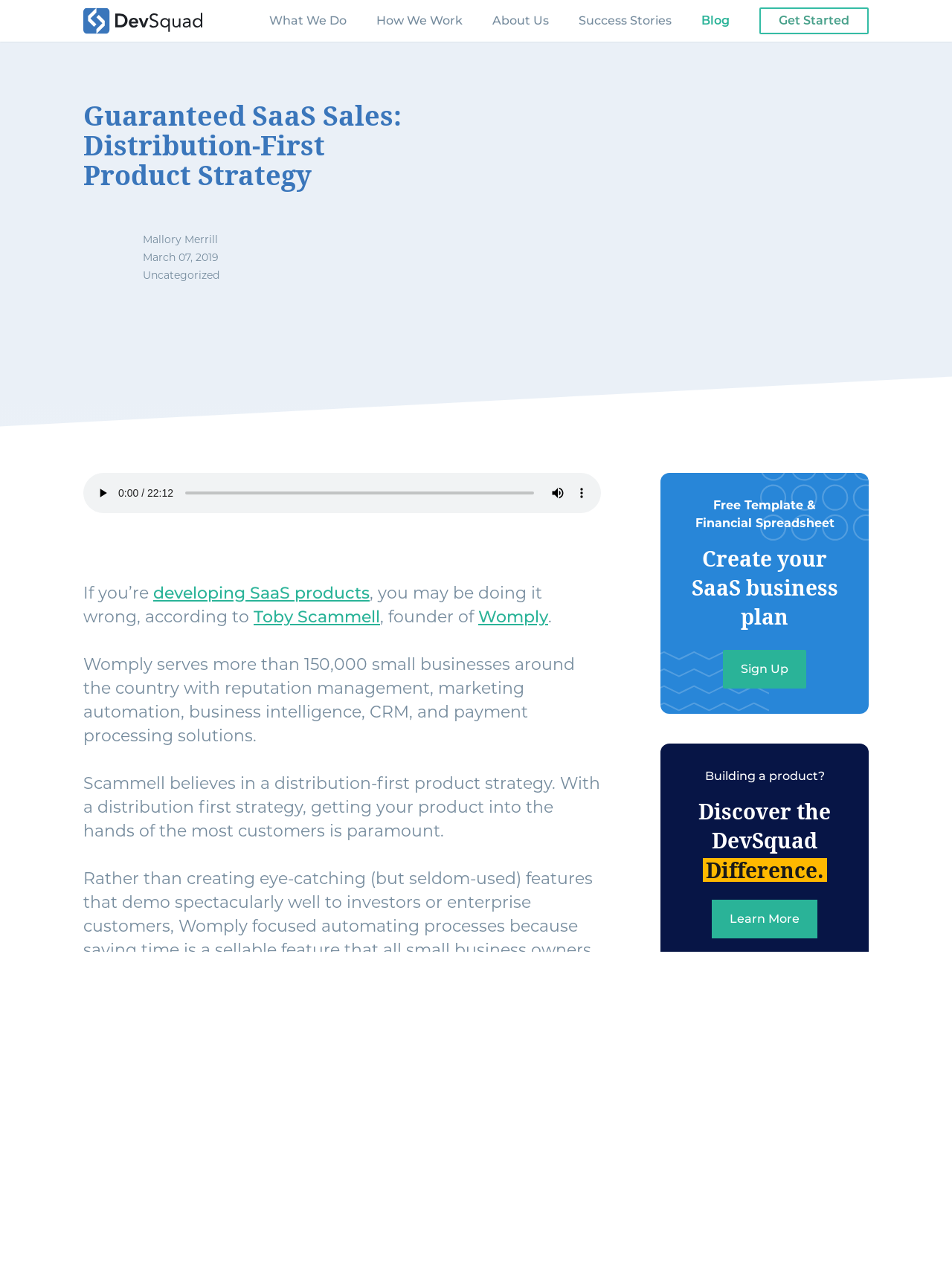Please identify the bounding box coordinates of where to click in order to follow the instruction: "Learn more about DevSquad".

[0.748, 0.709, 0.859, 0.739]